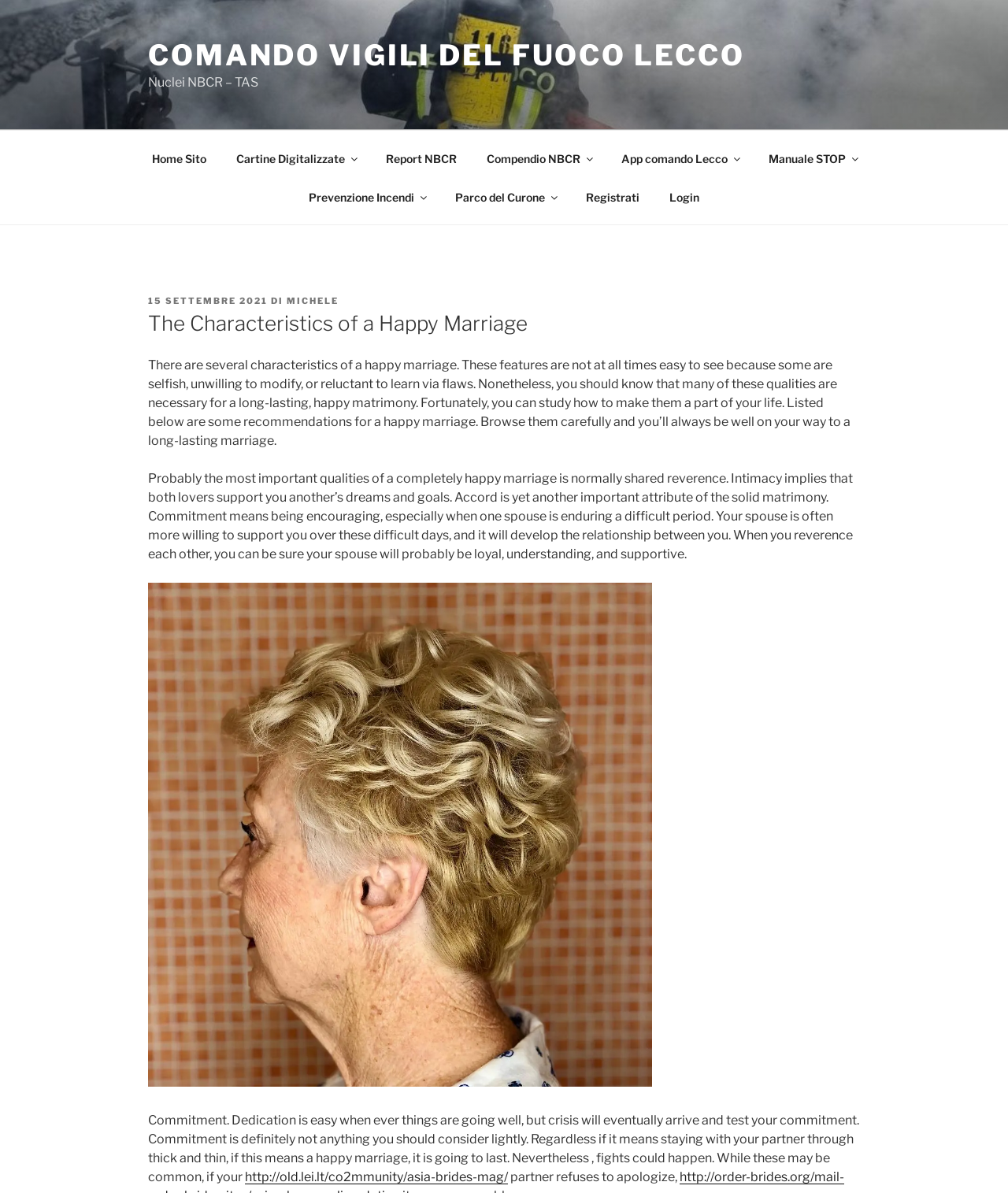What is the purpose of commitment in a marriage?
Refer to the image and respond with a one-word or short-phrase answer.

Stay together through thick and thin